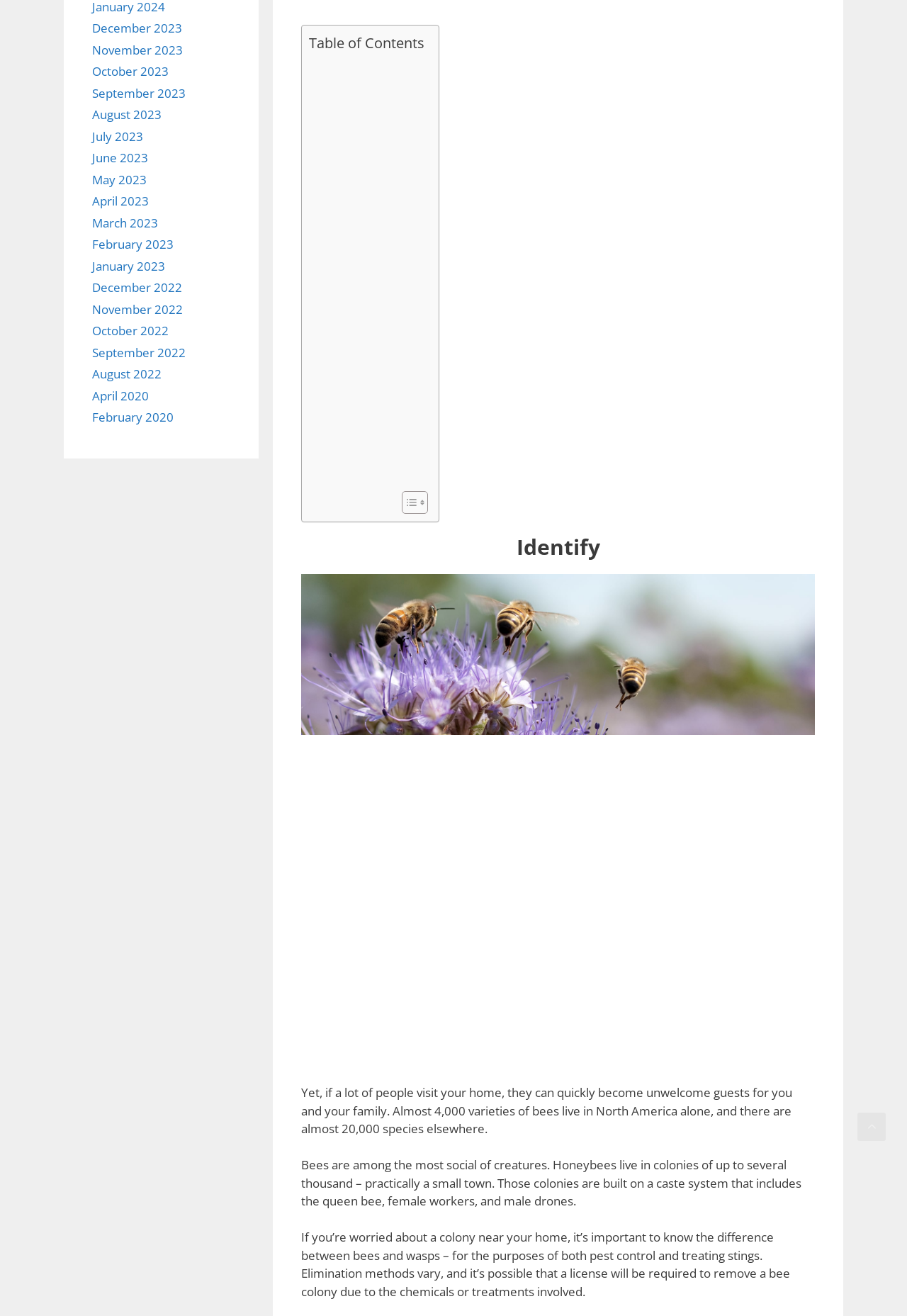Please find the bounding box coordinates in the format (top-left x, top-left y, bottom-right x, bottom-right y) for the given element description. Ensure the coordinates are floating point numbers between 0 and 1. Description: tiofunviliso ftmistdoc

None